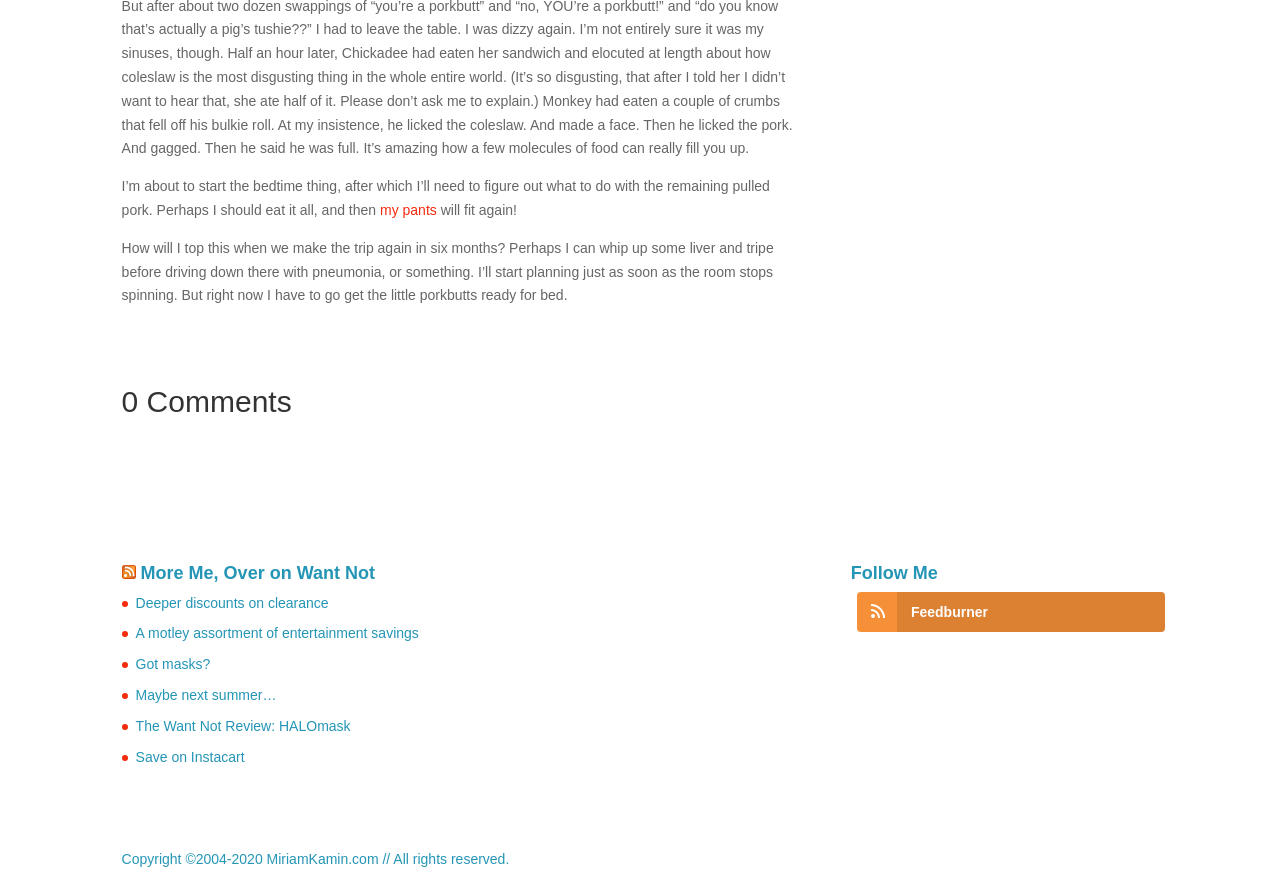Please determine the bounding box coordinates of the element to click on in order to accomplish the following task: "Follow the 'More Me, Over on Want Not' link". Ensure the coordinates are four float numbers ranging from 0 to 1, i.e., [left, top, right, bottom].

[0.11, 0.634, 0.293, 0.657]